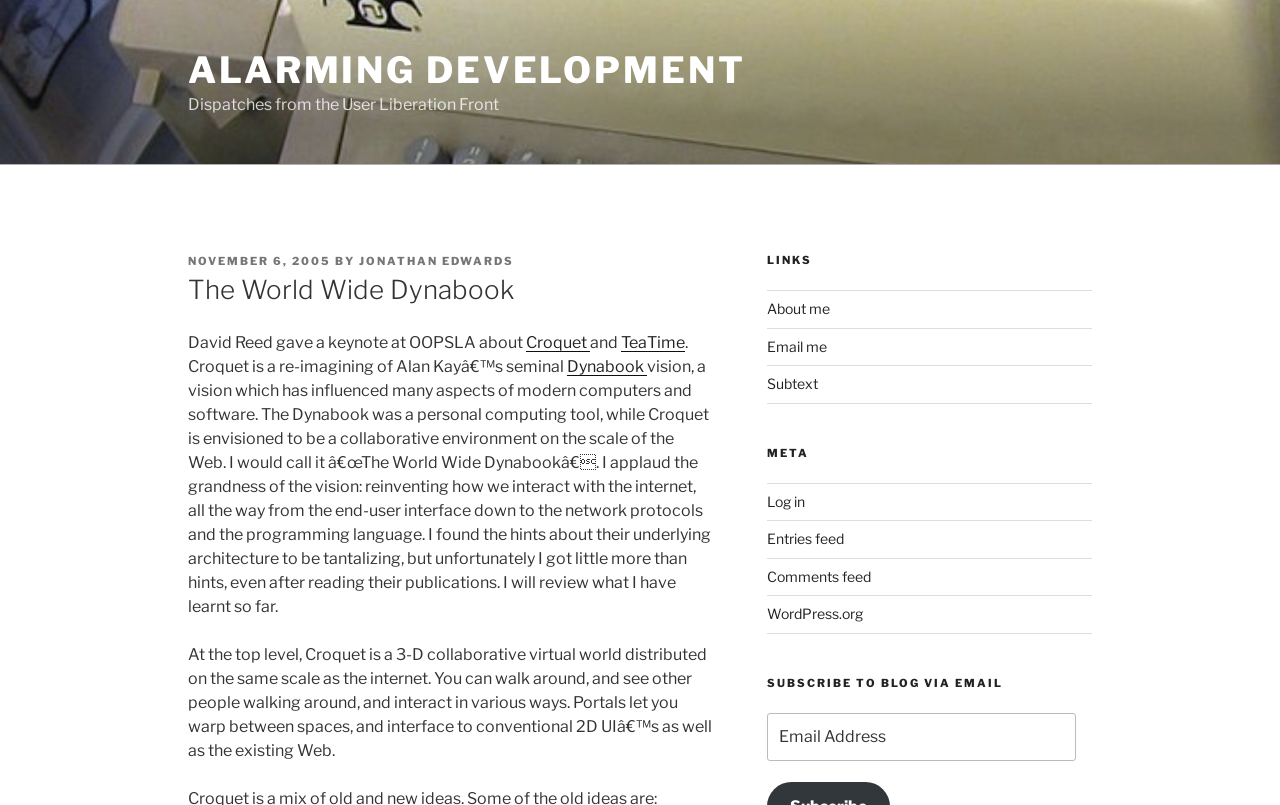Answer the question below using just one word or a short phrase: 
How many links are there under the 'LINKS' heading?

3